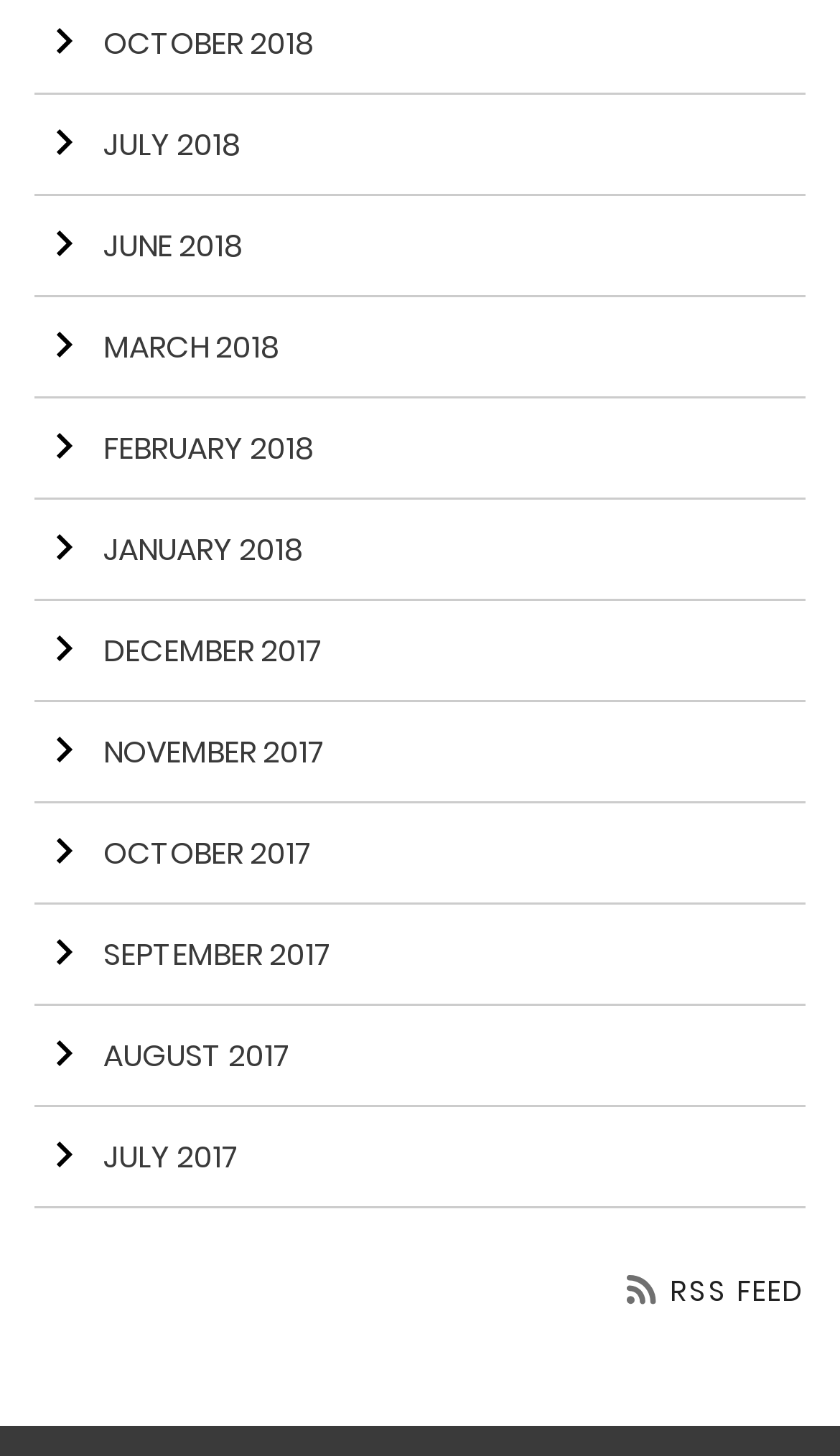Identify the bounding box coordinates for the element you need to click to achieve the following task: "View July 2018 archives". Provide the bounding box coordinates as four float numbers between 0 and 1, in the form [left, top, right, bottom].

[0.041, 0.065, 0.959, 0.135]